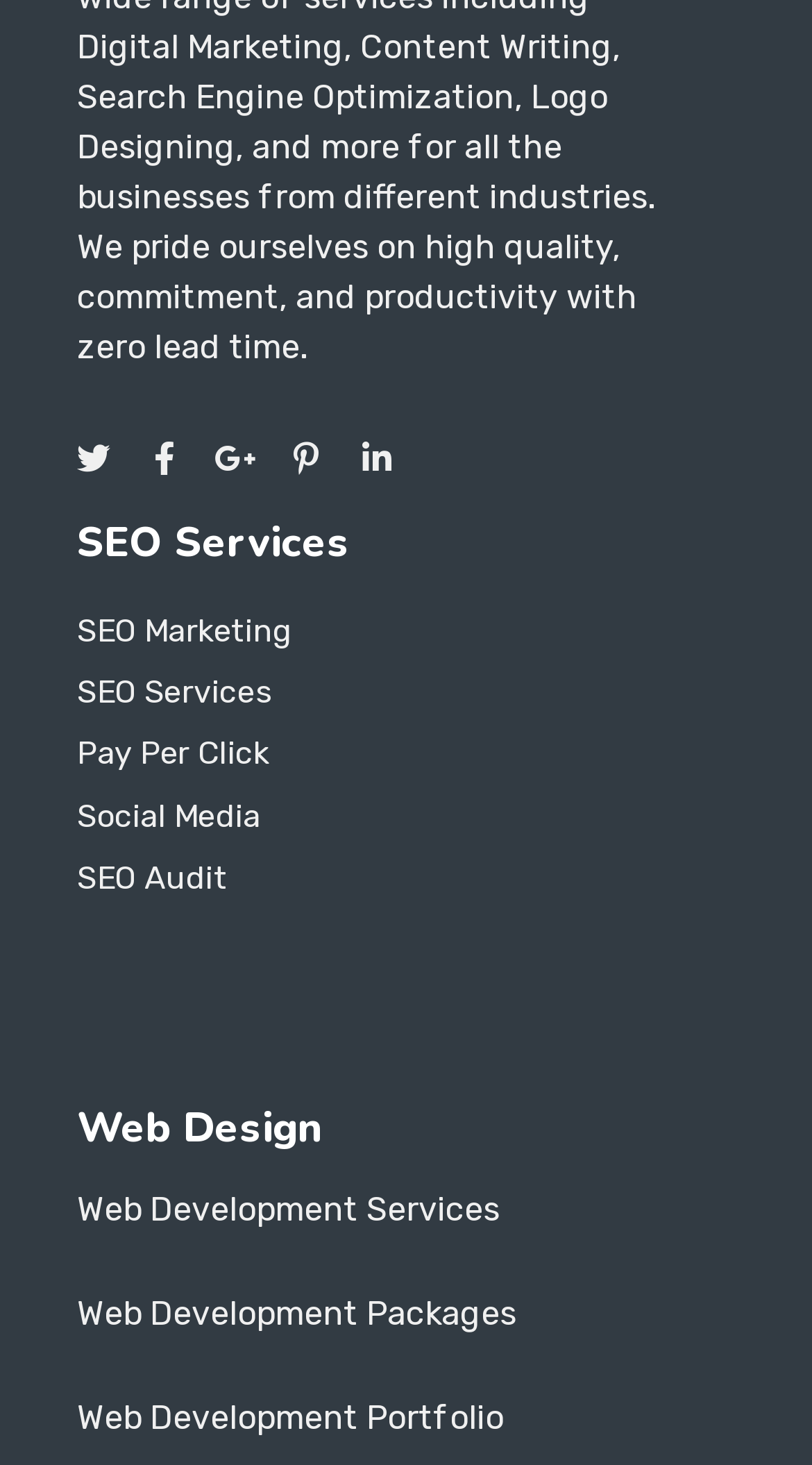Please answer the following question using a single word or phrase: 
How many links are under SEO Services?

6